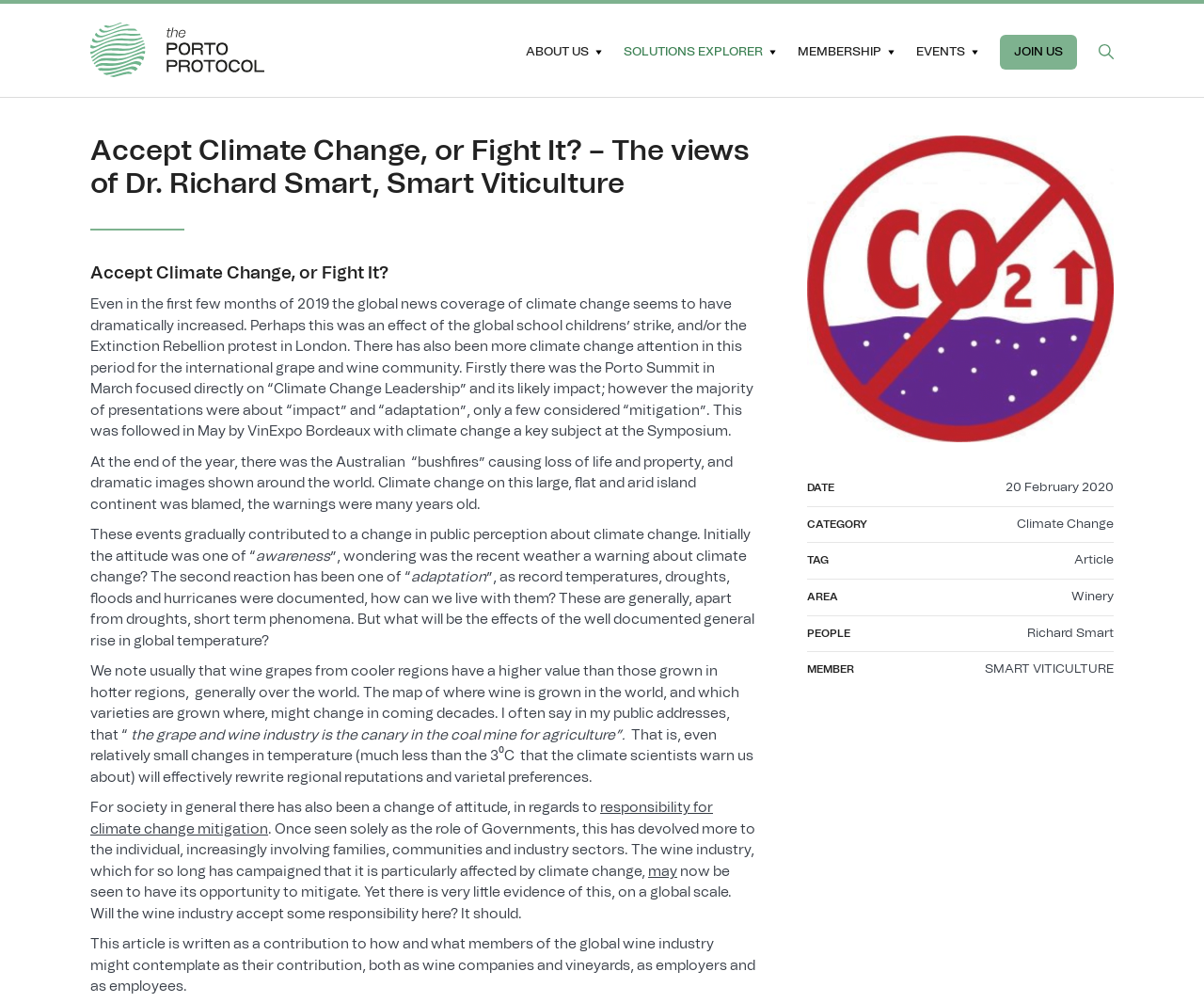Please answer the following query using a single word or phrase: 
What is the topic of the article?

Climate Change